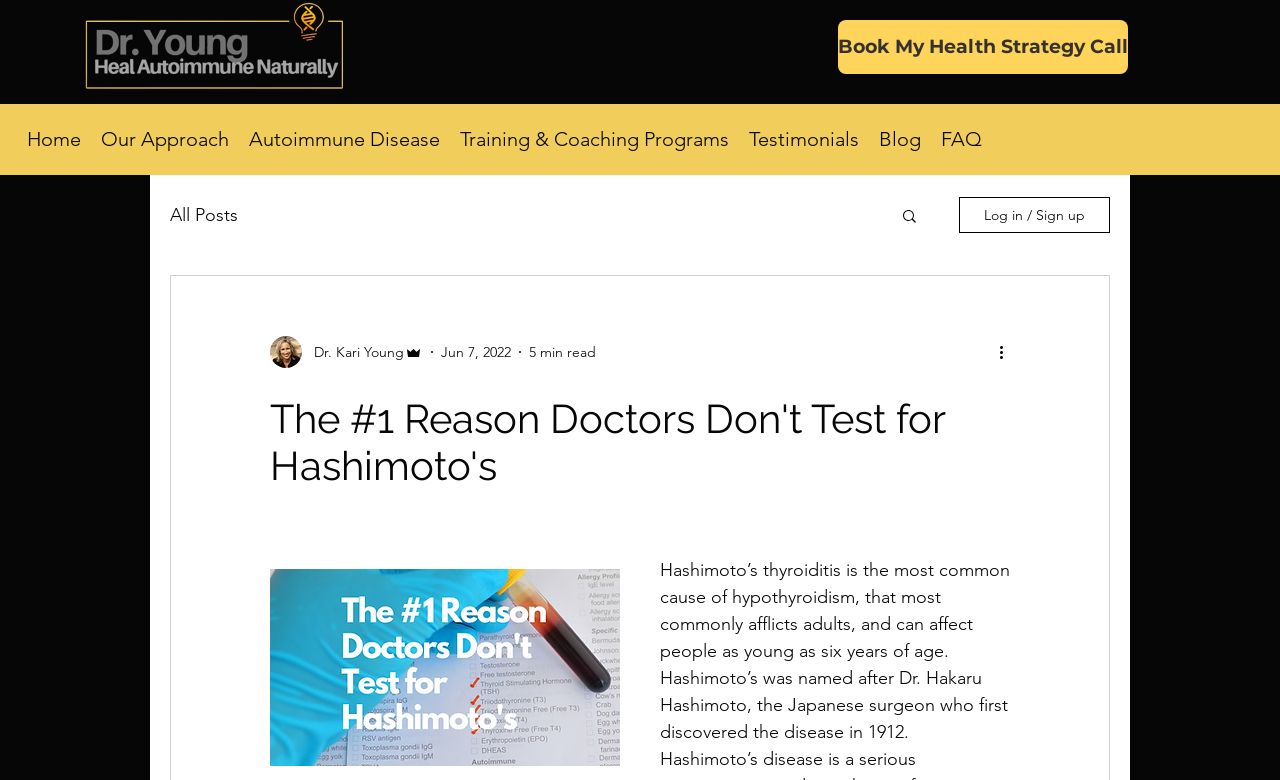Specify the bounding box coordinates of the area to click in order to follow the given instruction: "Visit 'Рег.ру'."

None